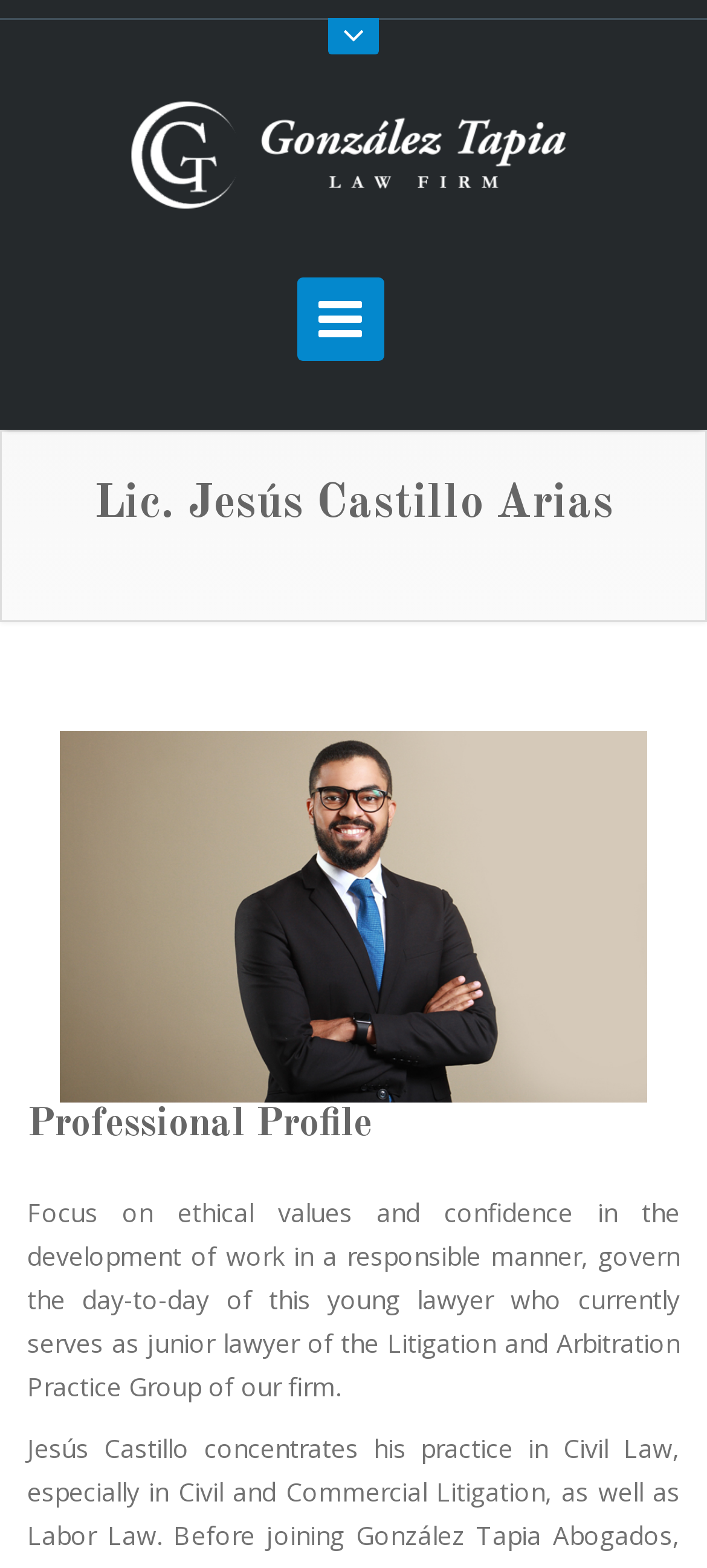Is there an image on the webpage?
Answer with a single word or short phrase according to what you see in the image.

Yes